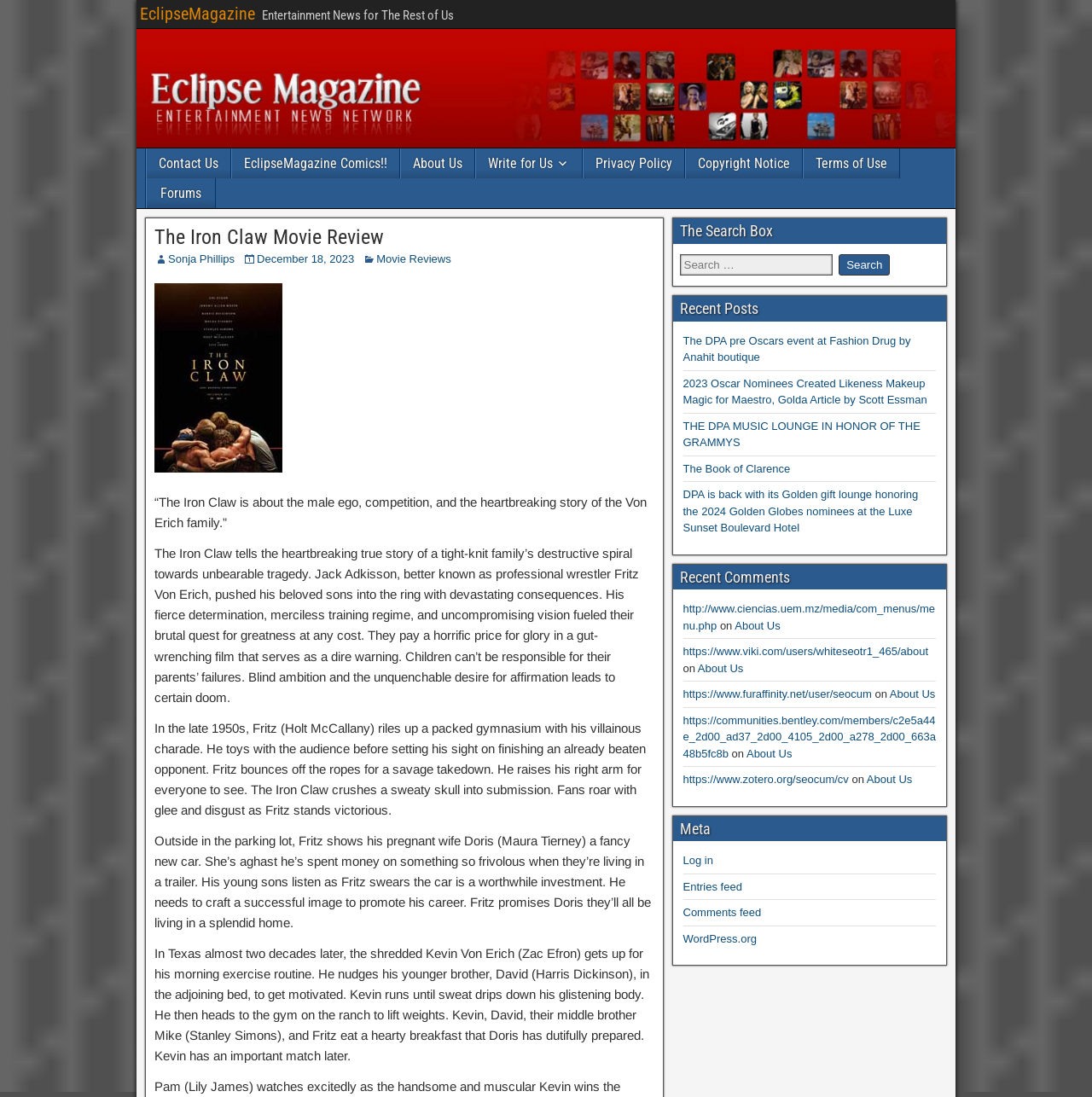Locate the bounding box coordinates of the area that needs to be clicked to fulfill the following instruction: "Click on the 'Write for Us' link". The coordinates should be in the format of four float numbers between 0 and 1, namely [left, top, right, bottom].

[0.436, 0.135, 0.533, 0.163]